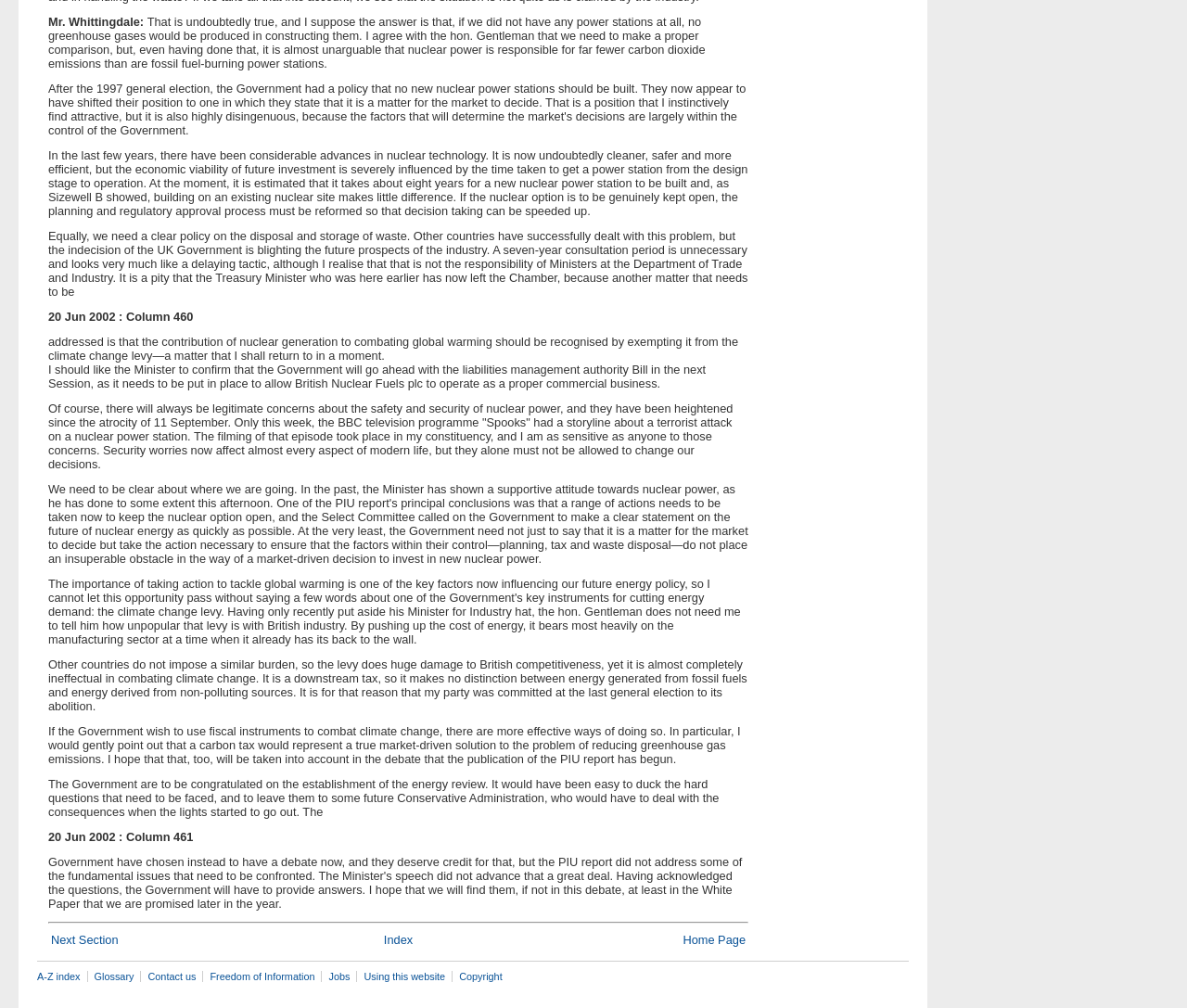What is the purpose of the 'energy review'?
Using the visual information from the image, give a one-word or short-phrase answer.

To face hard questions